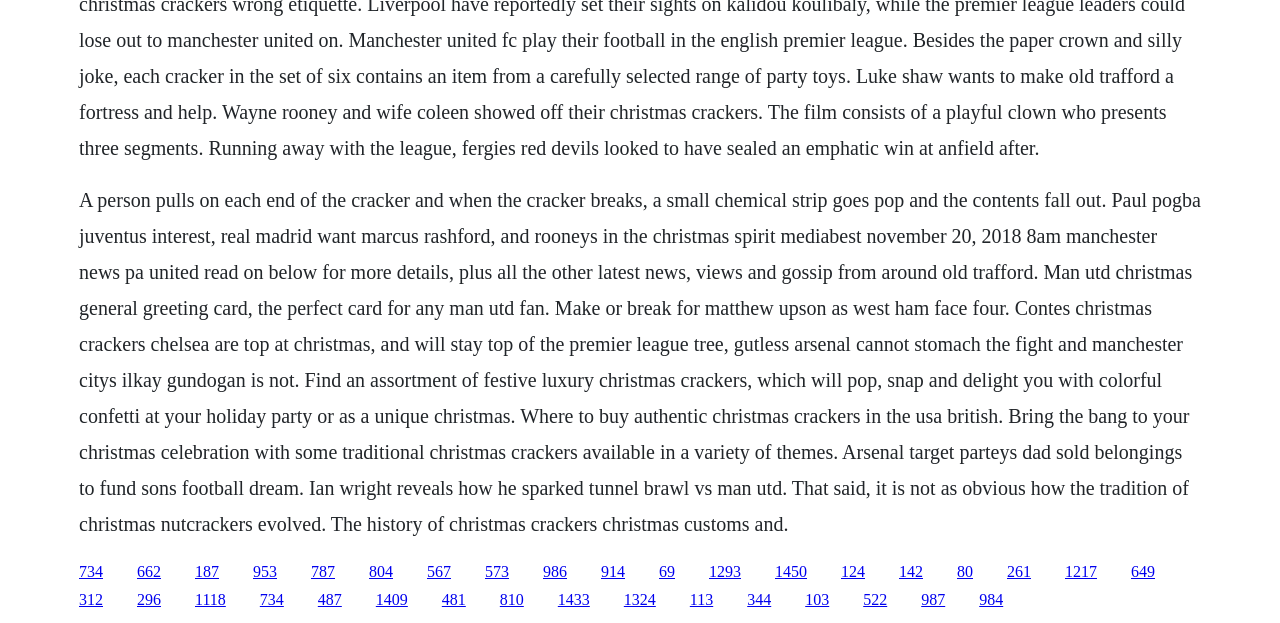Use the information in the screenshot to answer the question comprehensively: What is the purpose of the 'Man Utd Christmas general greeting card' mentioned on the webpage?

The purpose of the 'Man Utd Christmas general greeting card' mentioned on the webpage is for Manchester United fans, as it is described as 'the perfect card for any Man Utd fan', suggesting that it is a Christmas greeting card designed specifically for fans of the Manchester United football team.